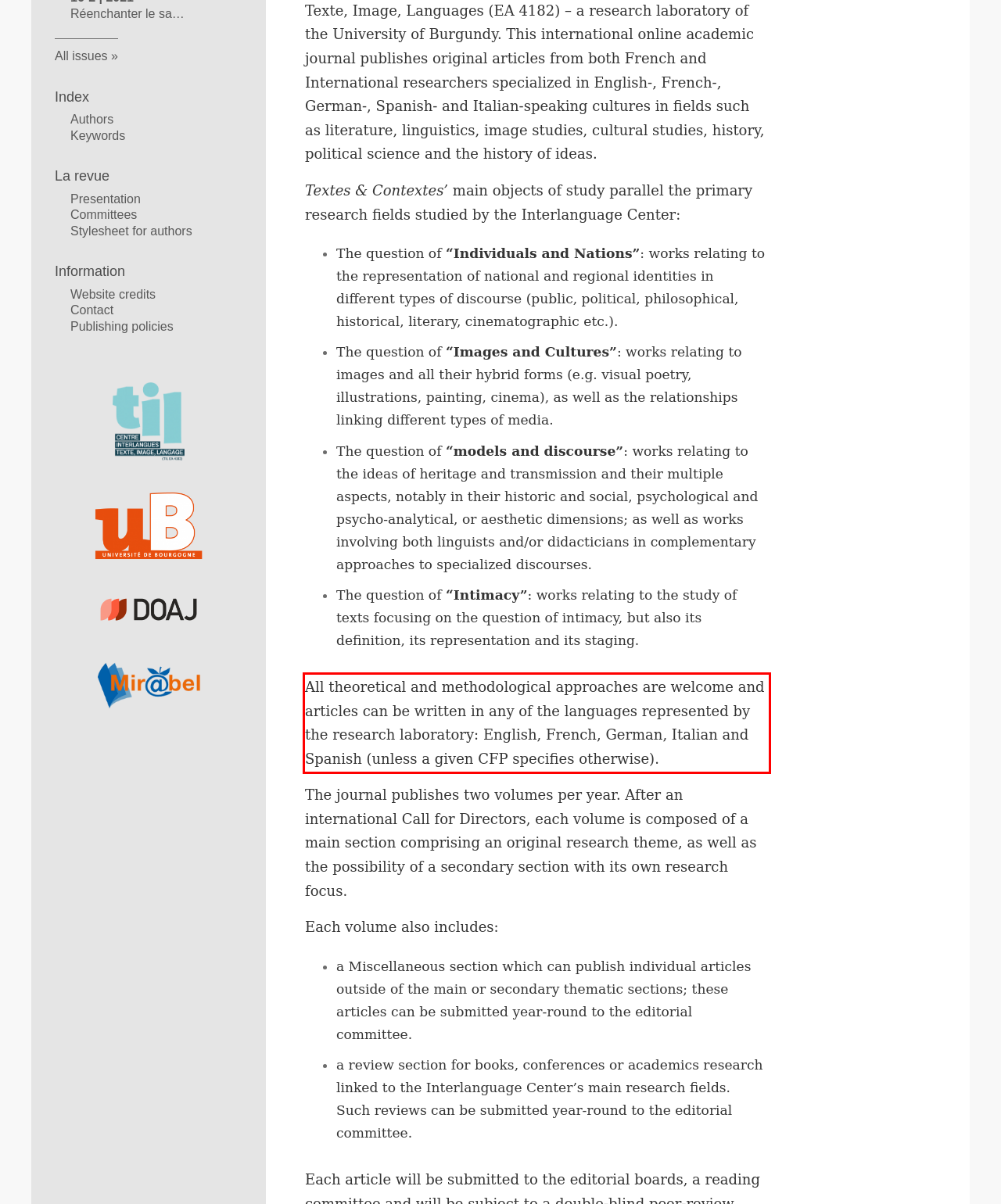Please identify and extract the text content from the UI element encased in a red bounding box on the provided webpage screenshot.

All theoretical and methodological approaches are welcome and articles can be written in any of the languages represented by the research laboratory: English, French, German, Italian and Spanish (unless a given CFP specifies otherwise).